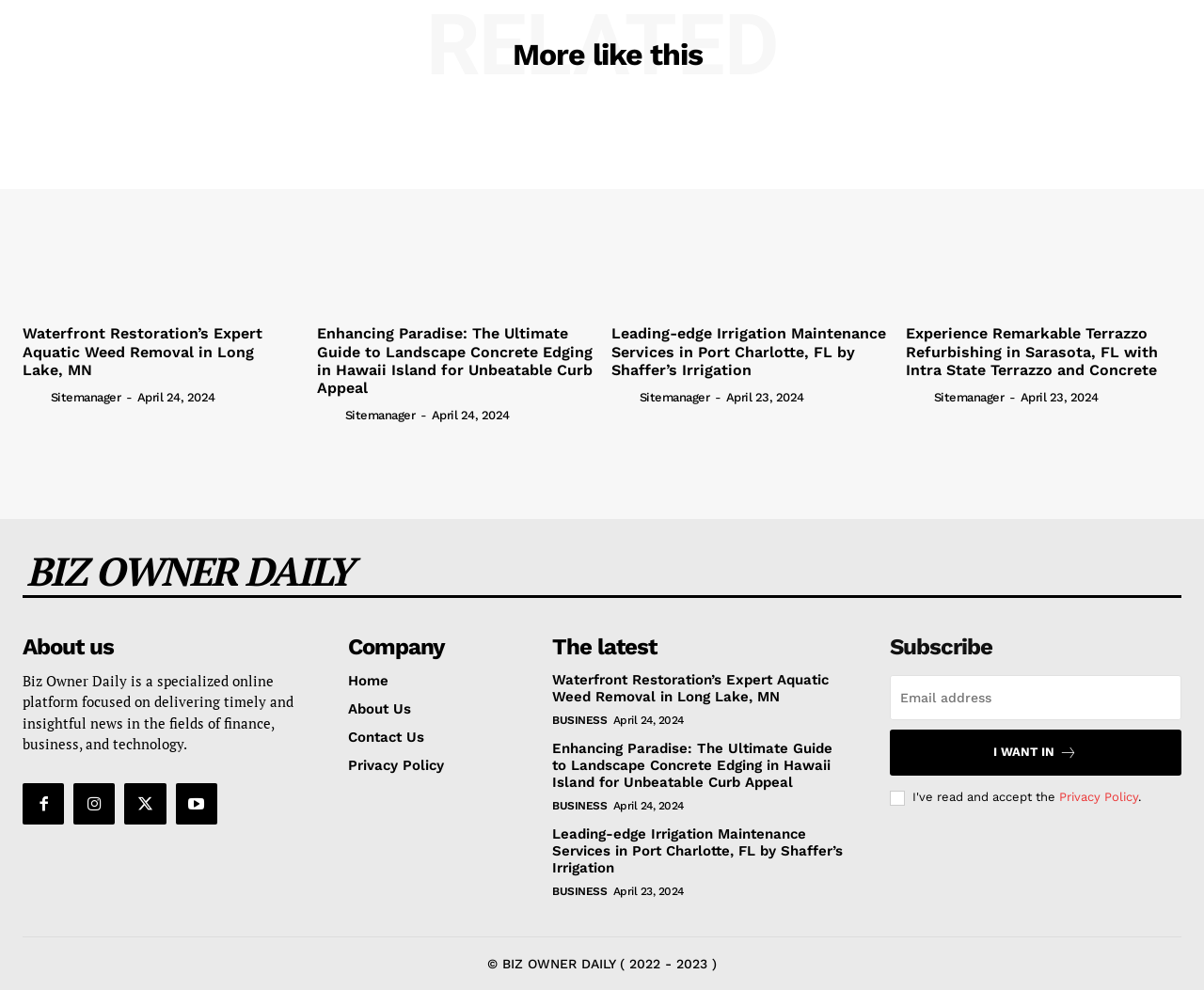Please find the bounding box coordinates of the section that needs to be clicked to achieve this instruction: "Click on 'About us'".

[0.019, 0.642, 0.095, 0.664]